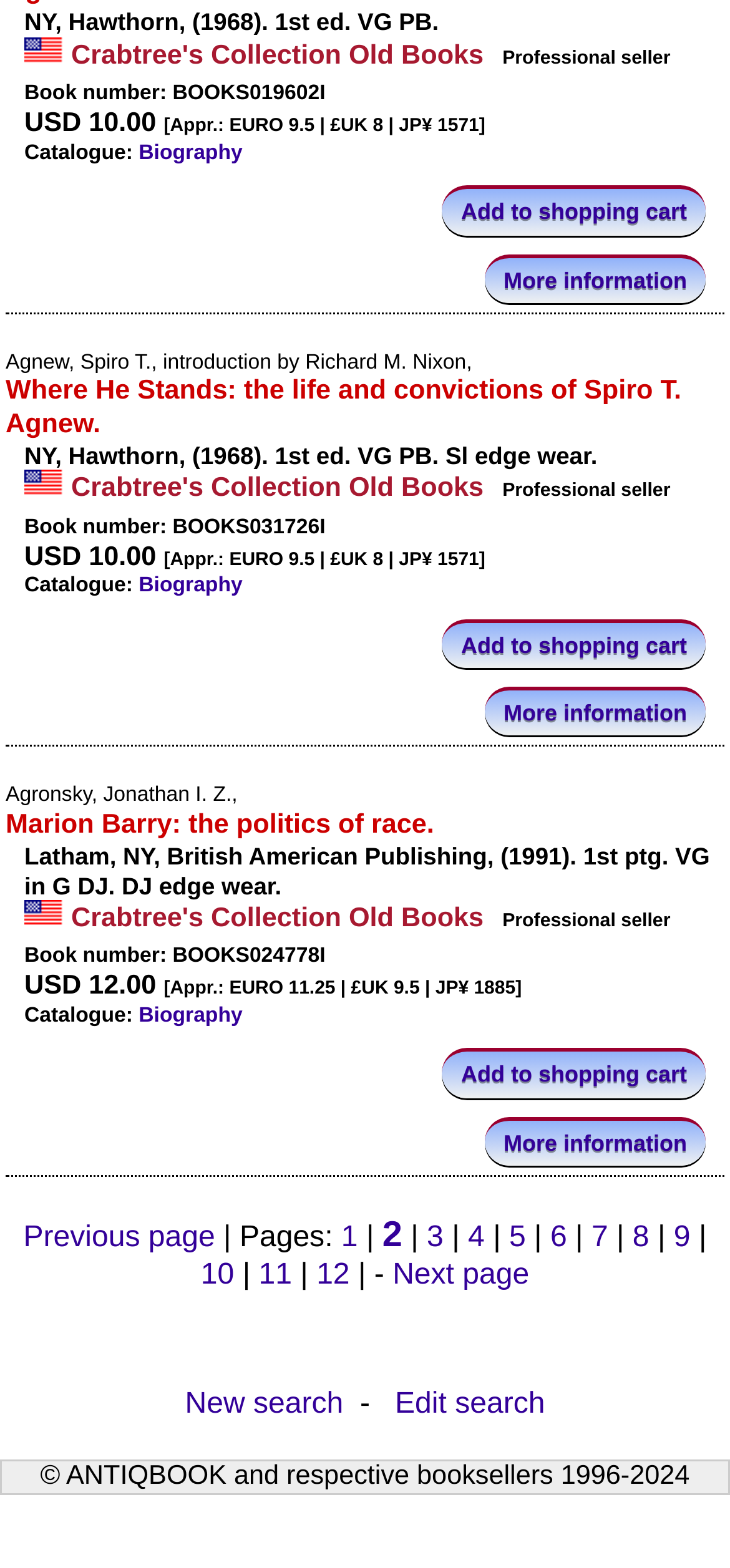What is the purpose of the 'Previous page' and 'Next page' buttons?
Look at the image and construct a detailed response to the question.

I inferred the purpose of the 'Previous page' and 'Next page' buttons by their location and text. They are placed at the bottom of the page, near the page links, suggesting that they are related to navigating the search results. The text 'Previous page' and 'Next page' also implies that clicking the buttons will move the user to the previous or next page of search results.